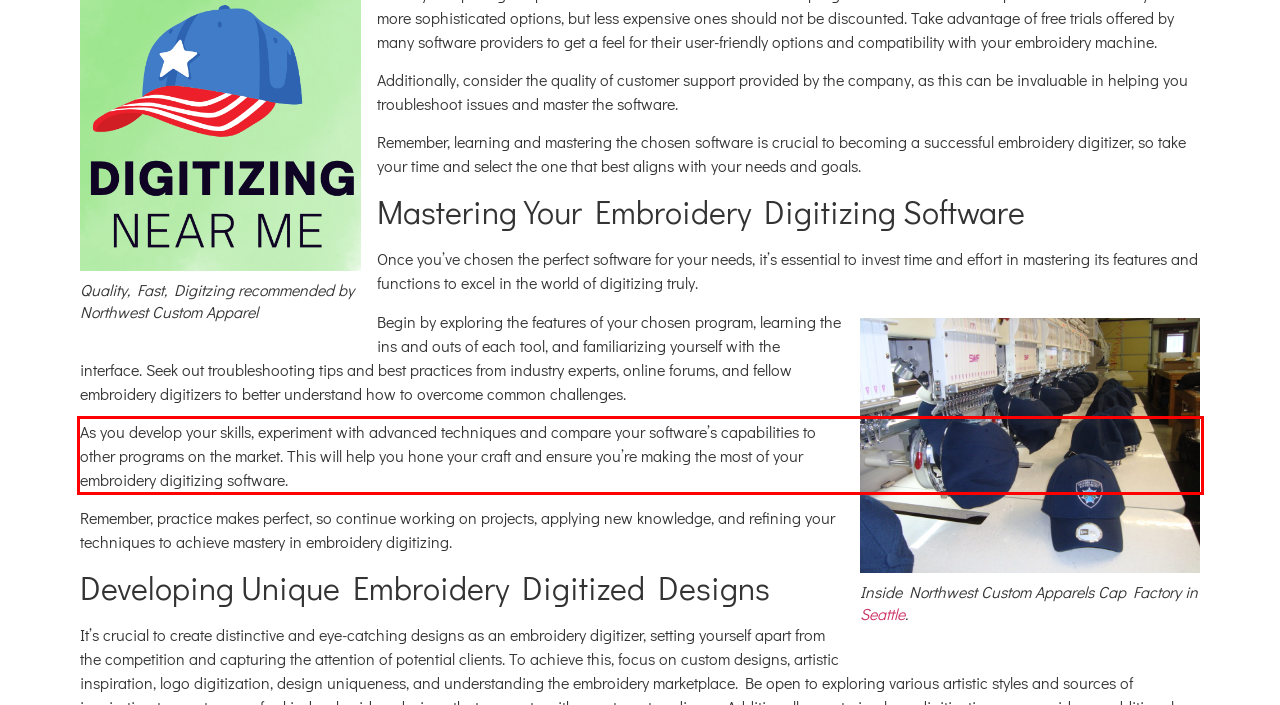Given a screenshot of a webpage containing a red rectangle bounding box, extract and provide the text content found within the red bounding box.

As you develop your skills, experiment with advanced techniques and compare your software’s capabilities to other programs on the market. This will help you hone your craft and ensure you’re making the most of your embroidery digitizing software.